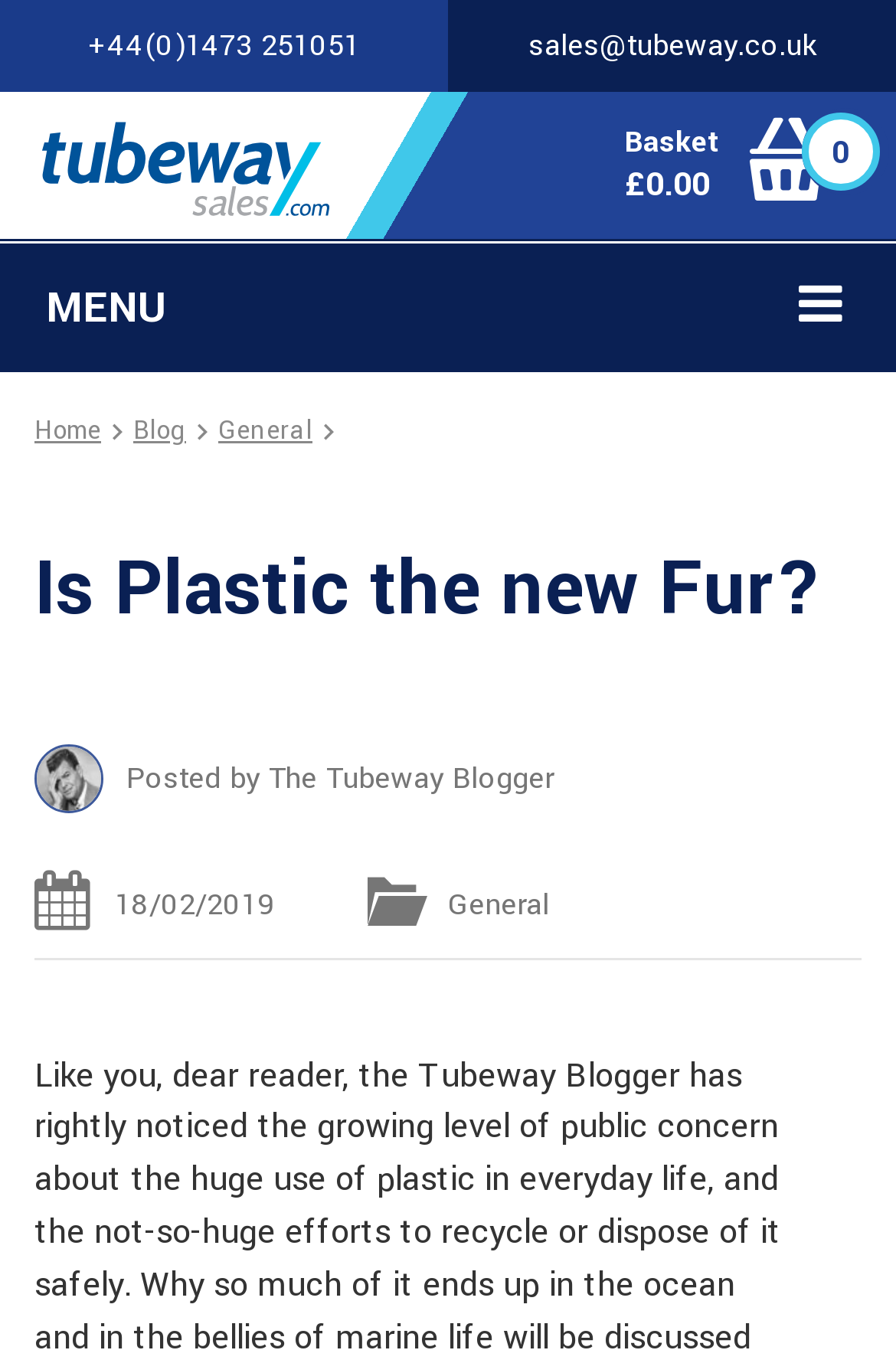Determine the bounding box coordinates for the clickable element required to fulfill the instruction: "go to the general page". Provide the coordinates as four float numbers between 0 and 1, i.e., [left, top, right, bottom].

[0.244, 0.306, 0.349, 0.332]